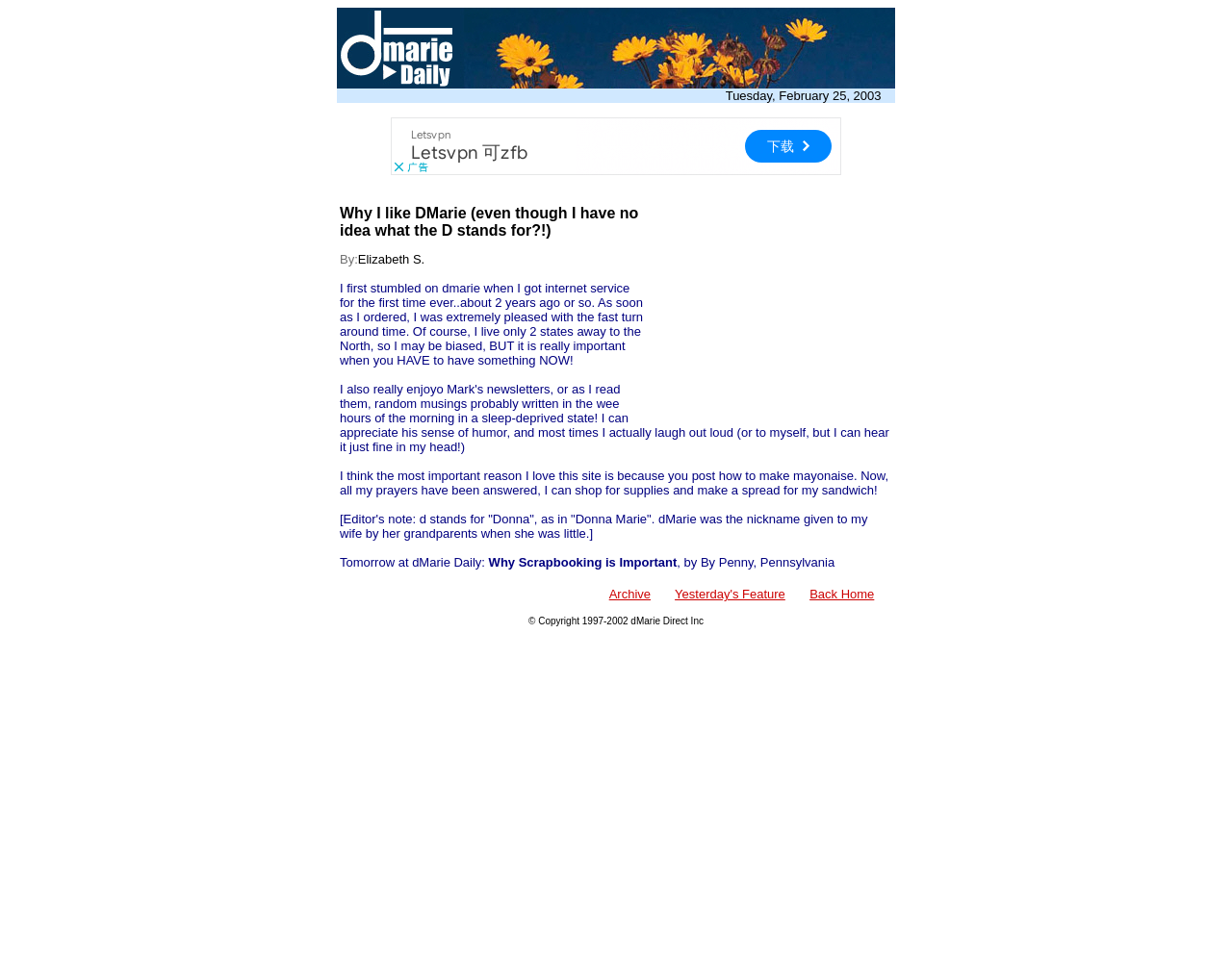Provide an in-depth caption for the webpage.

The webpage is titled "dMarie Daily" and features a table at the top with a row containing a column header and a link with an accompanying image. Below the table, there is an iframe labeled "Advertisement".

The main content of the webpage is a blog post titled "Why I like DMarie" written by Elizabeth S. The post is divided into paragraphs and includes a brief introduction, followed by the author's personal experience with dMarie, and finally, a humorous anecdote about making mayonnaise. The post also includes an editor's note explaining the origin of the "D" in dMarie.

To the right of the blog post, there is a smaller table with a single row containing a link to a related article titled "Why Scrapbooking is Important".

At the bottom of the webpage, there is a navigation menu with links to "Archive", "Yesterday's Feature", and "Back Home". The webpage also displays a copyright notice at the very bottom, stating "© Copyright 1997-2002 dMarie Direct Inc".